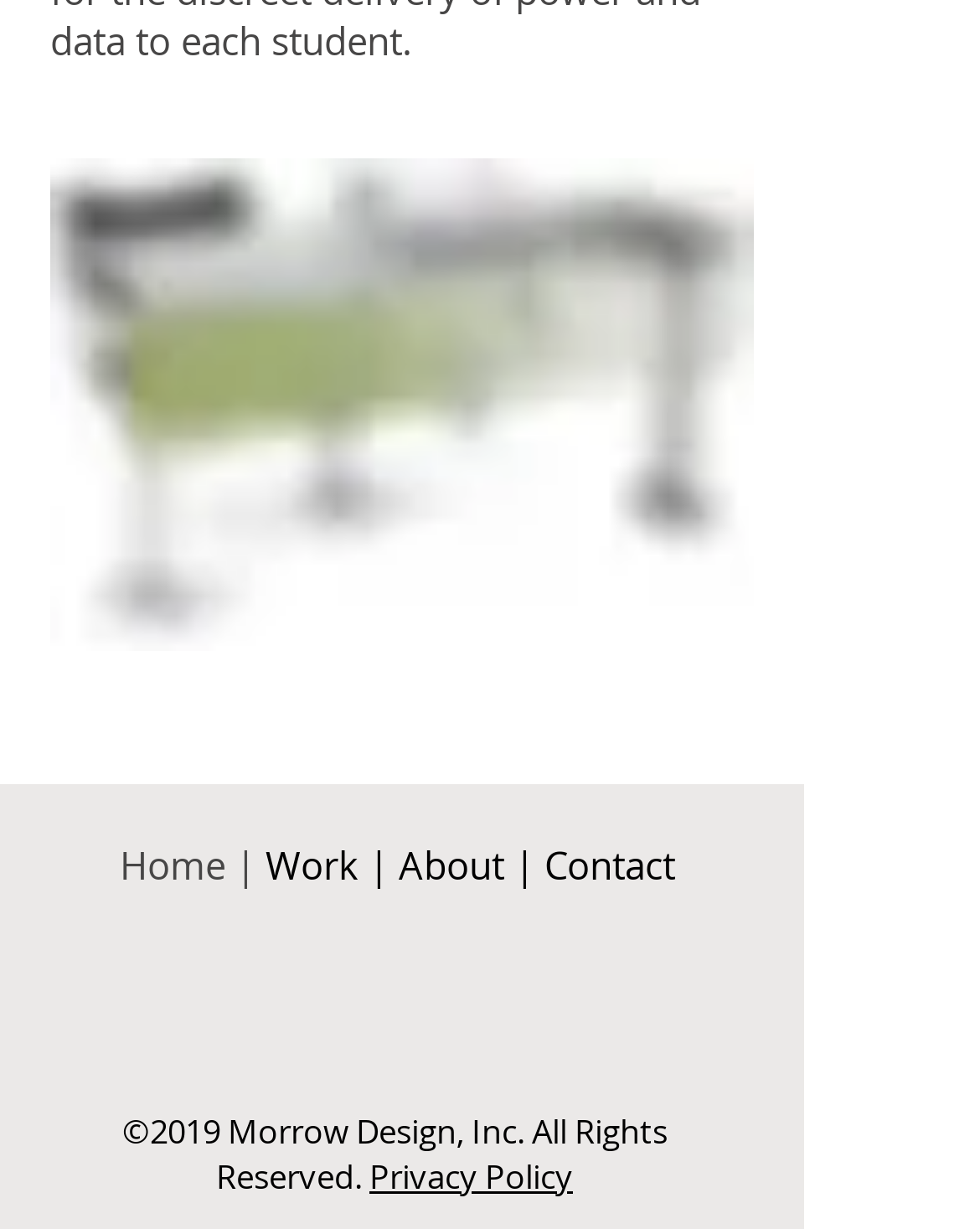Please find the bounding box coordinates of the element that you should click to achieve the following instruction: "View LinkedIn profile". The coordinates should be presented as four float numbers between 0 and 1: [left, top, right, bottom].

[0.492, 0.806, 0.582, 0.877]